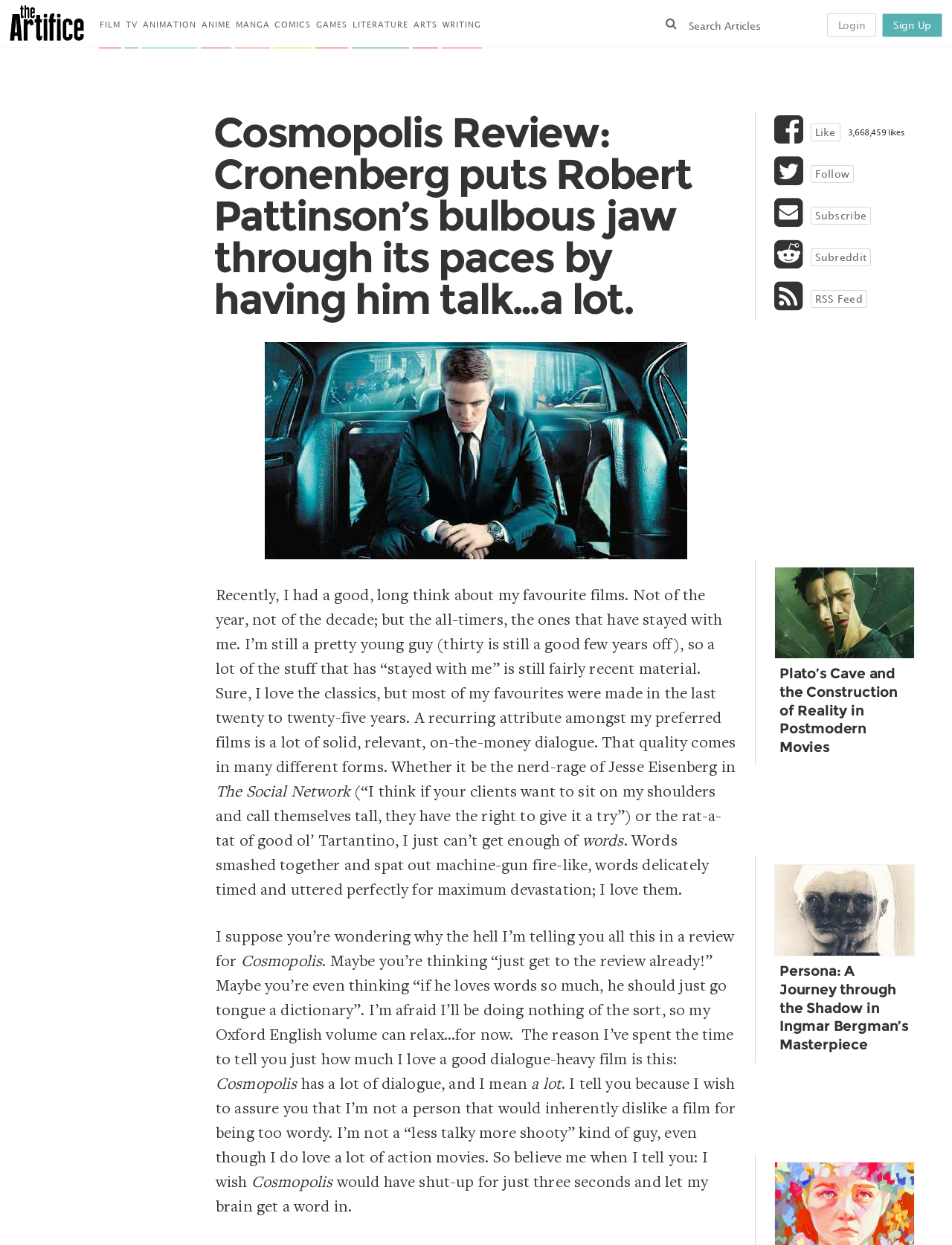Find the bounding box of the UI element described as: "Crack & Chip Repairs". The bounding box coordinates should be given as four float values between 0 and 1, i.e., [left, top, right, bottom].

None